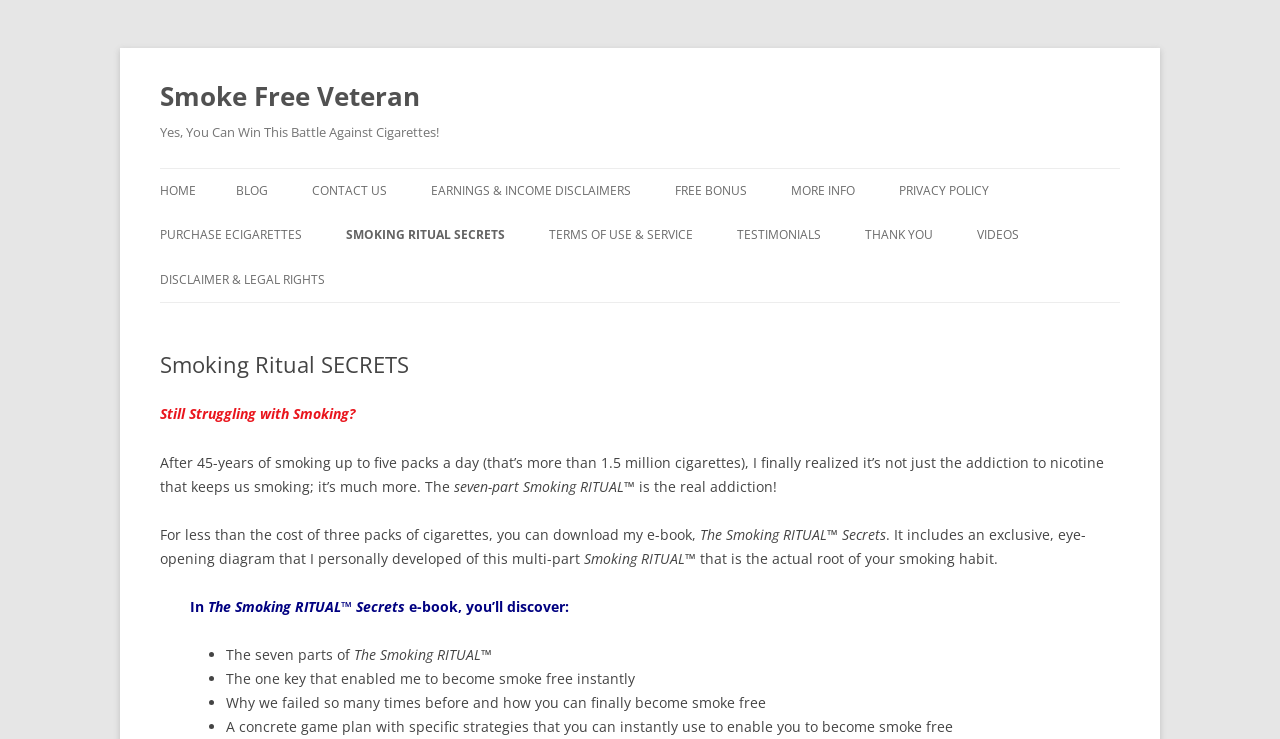Identify the first-level heading on the webpage and generate its text content.

Smoke Free Veteran